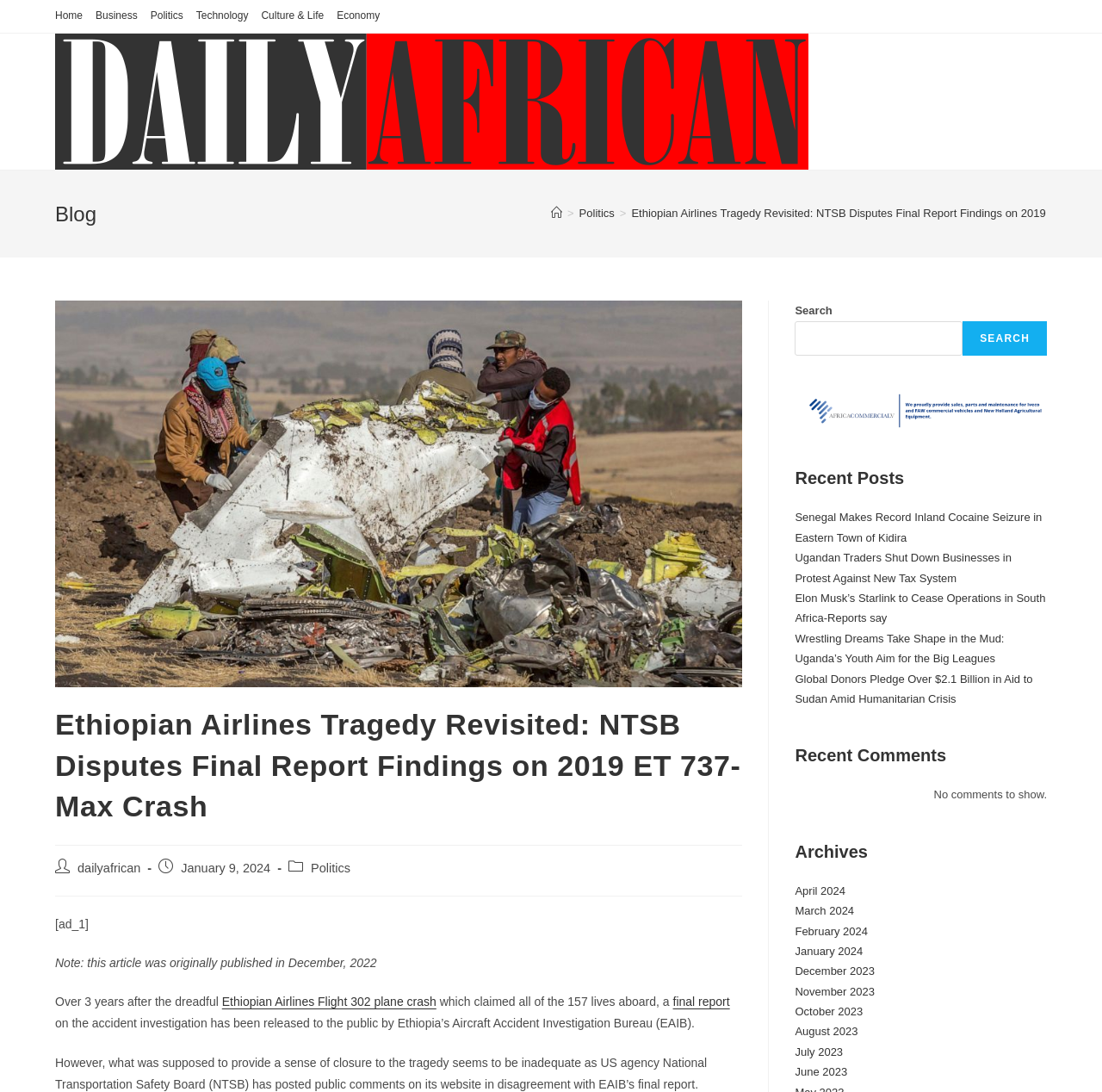Create a full and detailed caption for the entire webpage.

This webpage is an article from Daily African, a news website, with the title "Ethiopian Airlines Tragedy Revisited: NTSB Disputes Final Report Findings on 2019 ET 737-Max Crash". 

At the top of the page, there are six navigation links: "Home", "Business", "Politics", "Technology", "Culture & Life", and "Economy", aligned horizontally. Below these links, there is a layout table with a logo of Daily African on the left and a header section on the right. The header section contains a heading "Blog" and a navigation section with breadcrumbs, showing the current page's location.

The main content of the article is divided into several sections. The first section is an image related to the article. Below the image, there is a heading with the article title, followed by information about the author and publication date. The article's content is then divided into several paragraphs, discussing the Ethiopian Airlines Flight 302 plane crash and the disagreement between the Ethiopian Aircraft Accident Investigation Bureau (EAIB) and the US National Transportation Safety Board (NTSB) on the final report.

On the right side of the page, there is a search bar with a search button. Below the search bar, there is a section with recent posts, showing five links to other news articles. Further down, there are sections for recent comments and archives, with links to previous months.

Overall, the webpage has a clean and organized structure, with clear headings and concise text, making it easy to navigate and read.